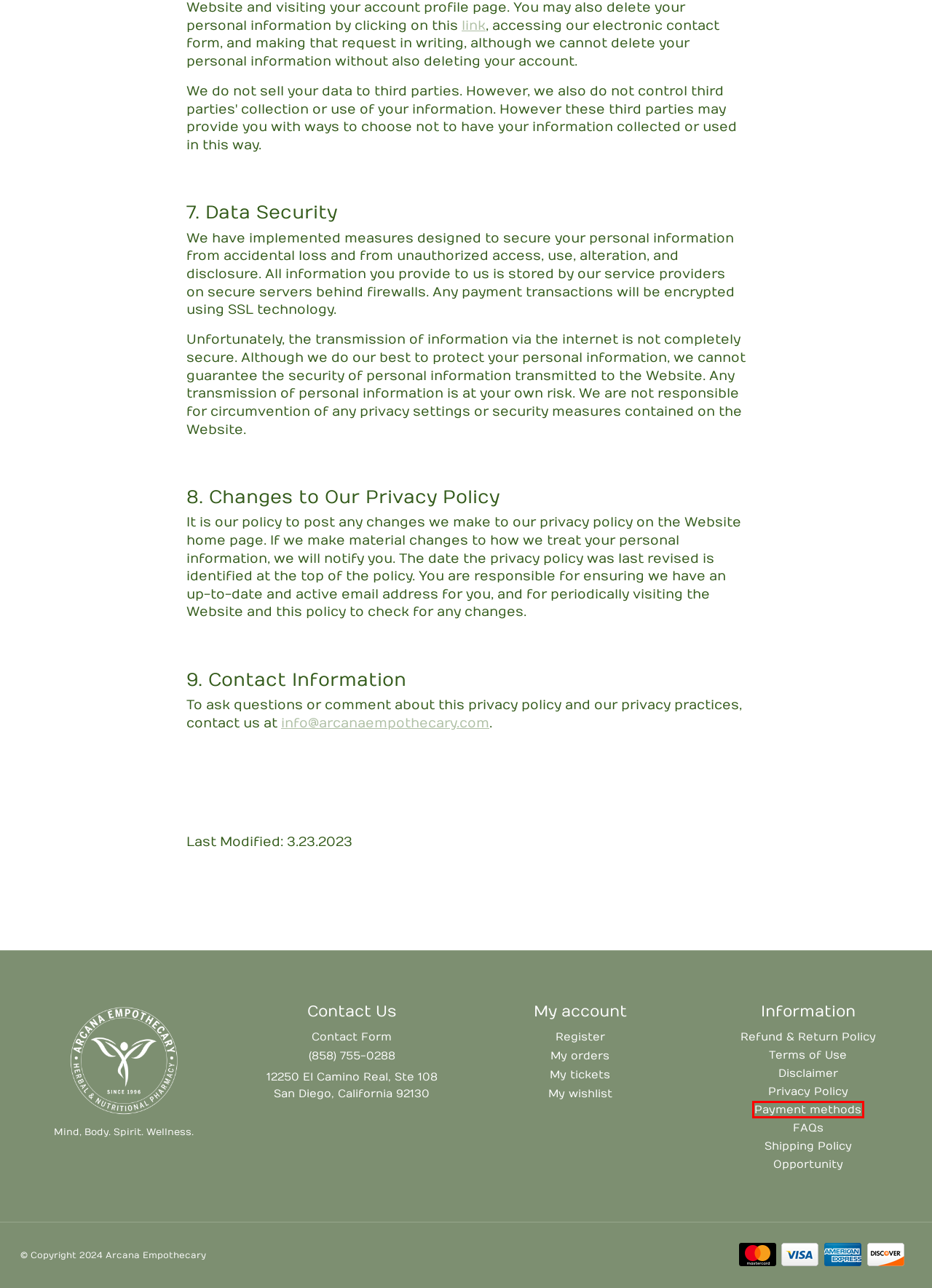You have a screenshot of a webpage where a red bounding box highlights a specific UI element. Identify the description that best matches the resulting webpage after the highlighted element is clicked. The choices are:
A. Disclaimer - Arcana Empothecary
B. Payment methods - Arcana Empothecary
C. FAQs  - Arcana Empothecary
D. Arcana Herbal and Nutritional Pharmacy - Arcana Empothecary
E. Categories - Arcana Empothecary
F. Login - Arcana Empothecary
G. Consultations - Arcana Empothecary
H. Shipping Policy - Arcana Empothecary

B